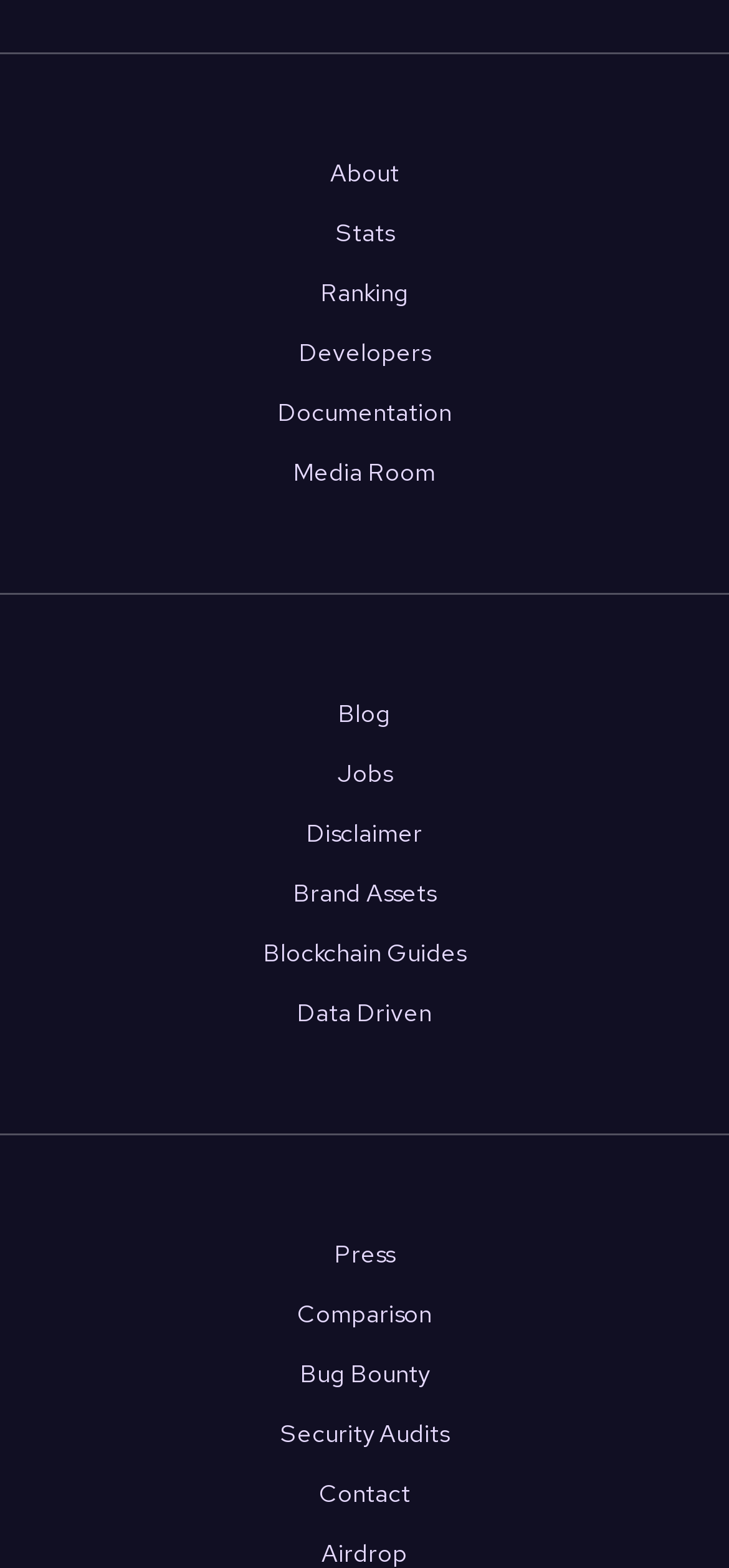Identify the bounding box coordinates for the element that needs to be clicked to fulfill this instruction: "contact us". Provide the coordinates in the format of four float numbers between 0 and 1: [left, top, right, bottom].

[0.437, 0.943, 0.563, 0.963]